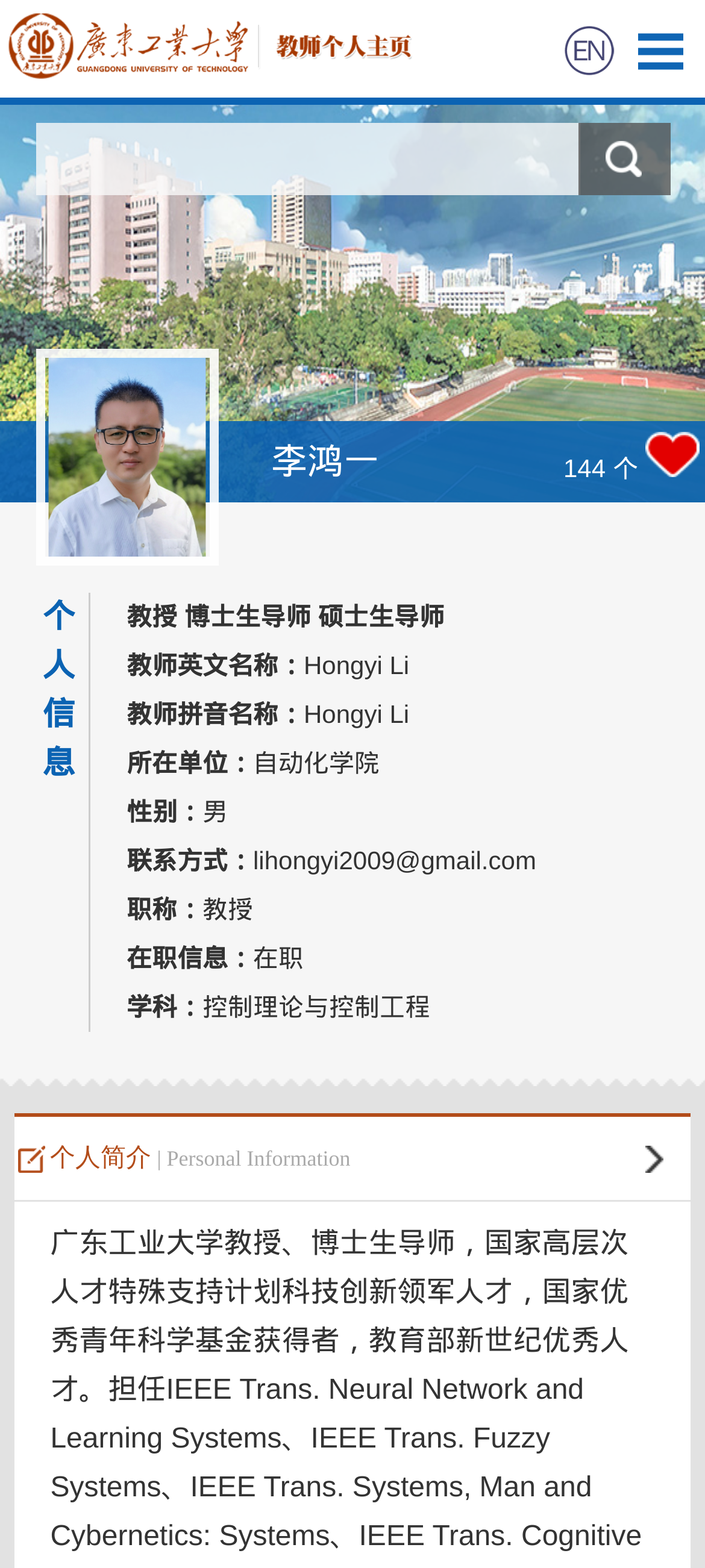Using details from the image, please answer the following question comprehensively:
What is the teacher's academic title?

The teacher's academic title can be found in the personal information section of the webpage, which is '教授', meaning professor.